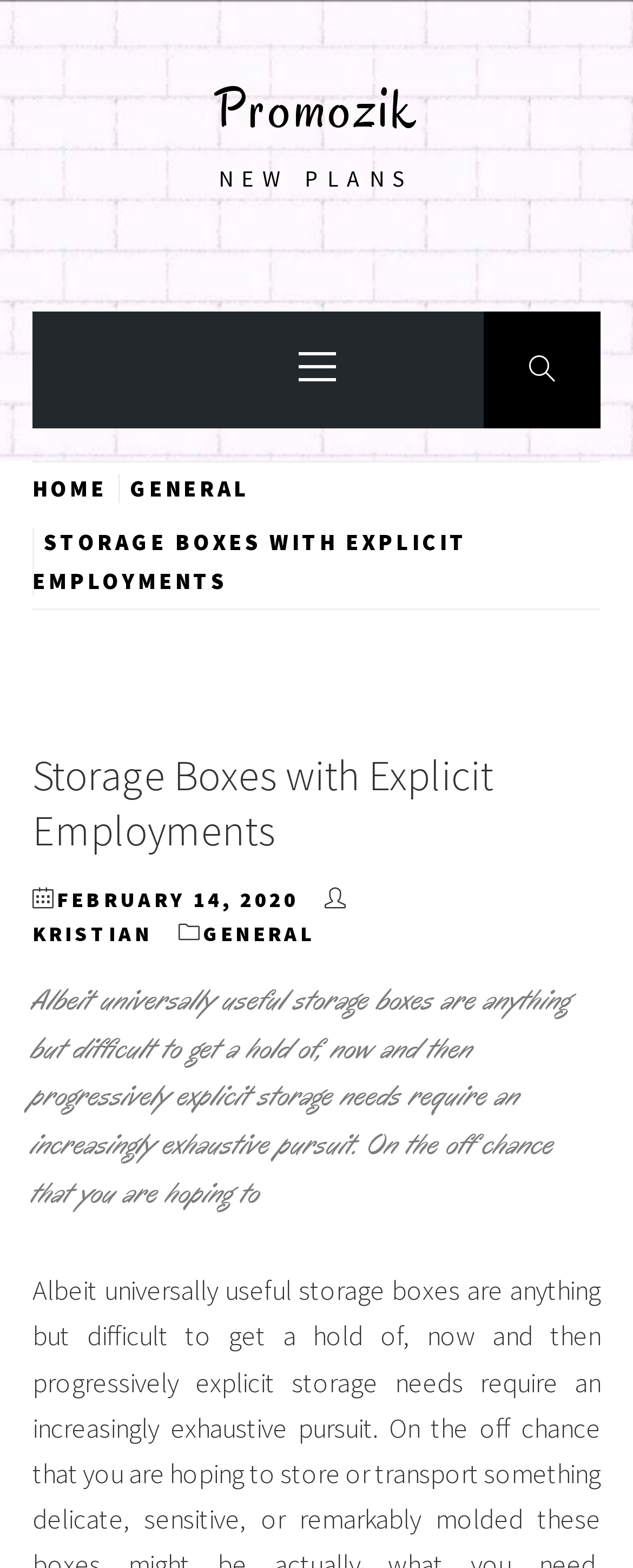Find the bounding box coordinates for the area that must be clicked to perform this action: "check date of article".

[0.09, 0.565, 0.472, 0.582]